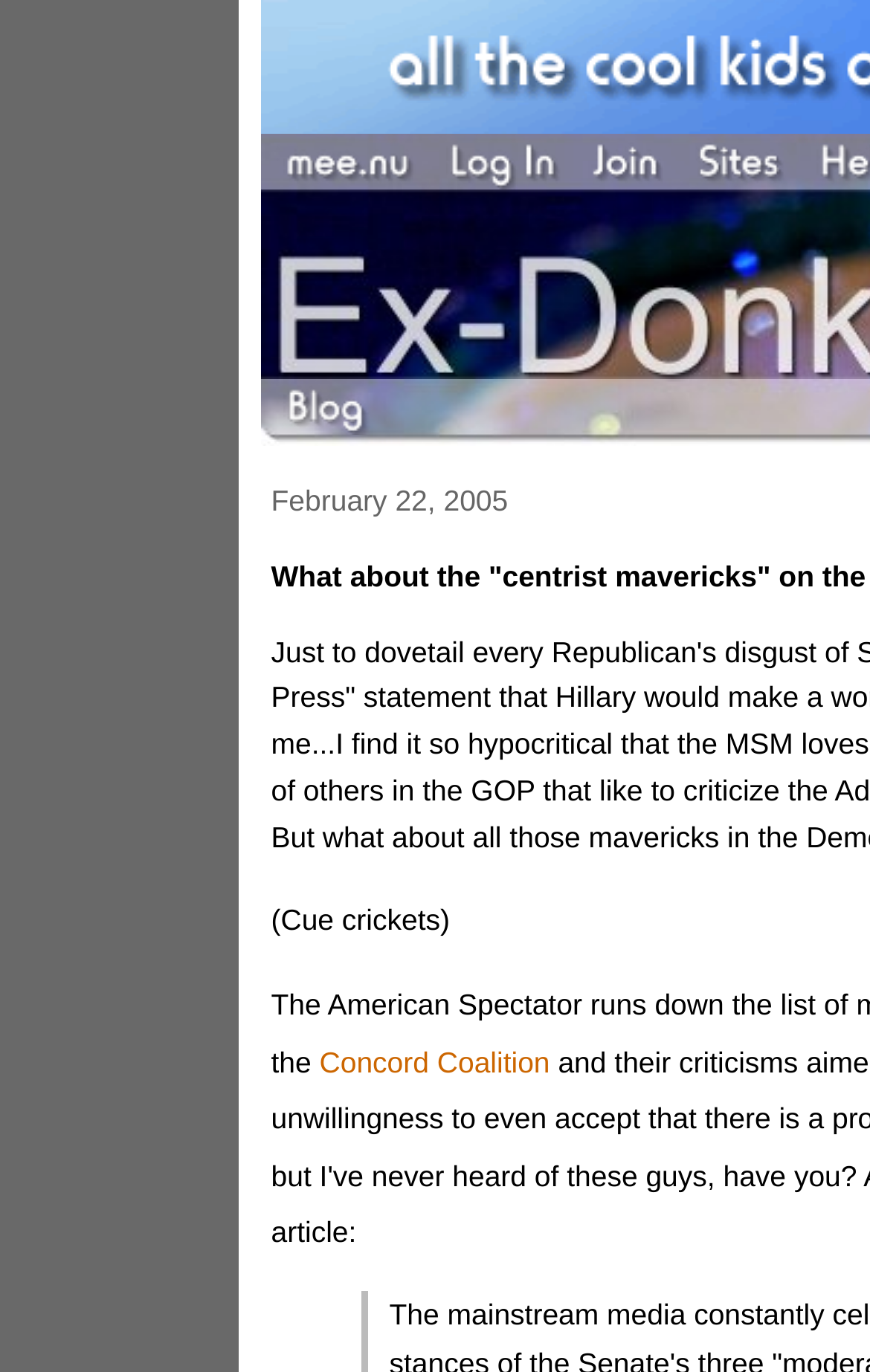What is the text above the 'Concord Coalition' link?
Please elaborate on the answer to the question with detailed information.

I found a StaticText element with the text '(Cue crickets)' located above the 'Concord Coalition' link, based on their y-coordinates.